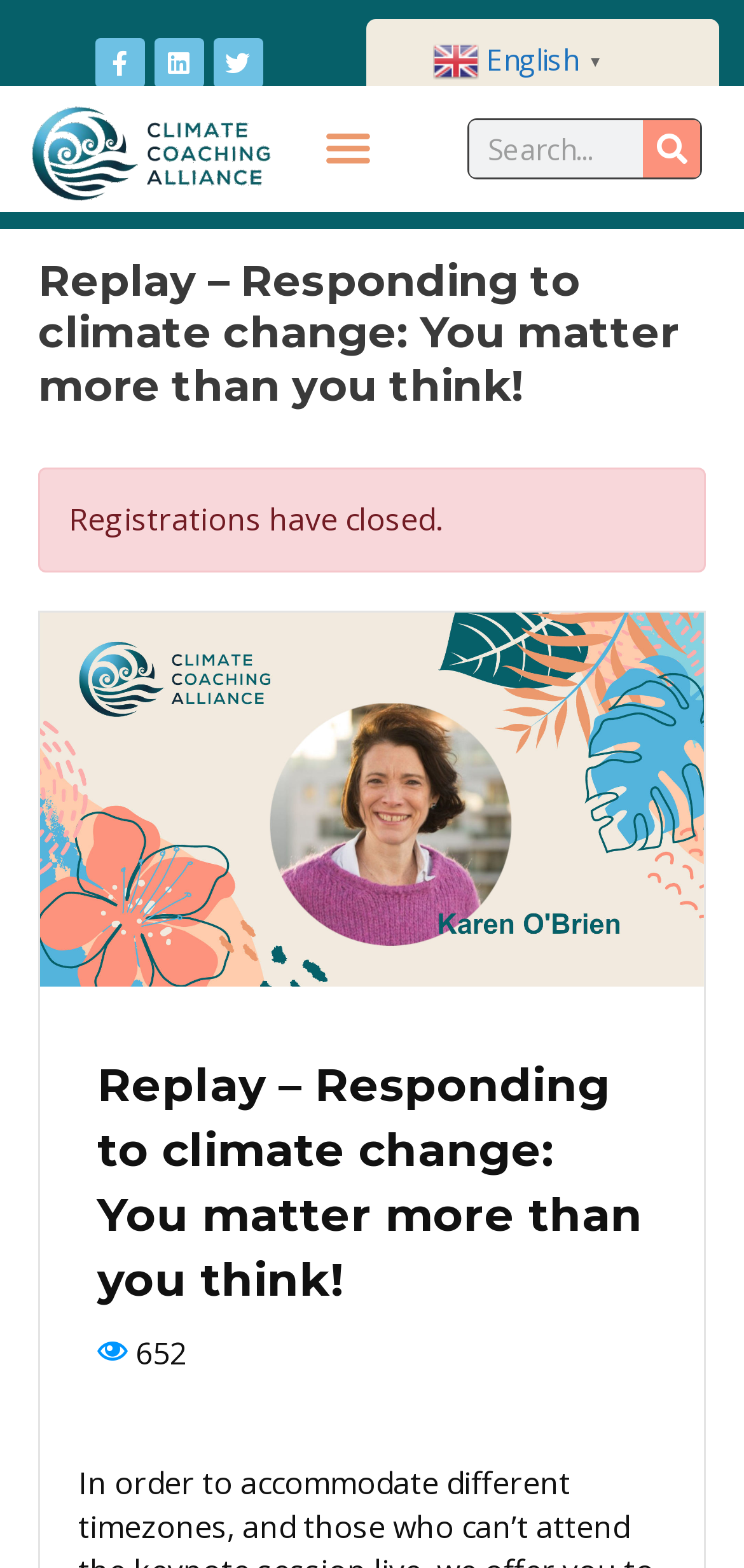From the webpage screenshot, predict the bounding box coordinates (top-left x, top-left y, bottom-right x, bottom-right y) for the UI element described here: Social Media

None